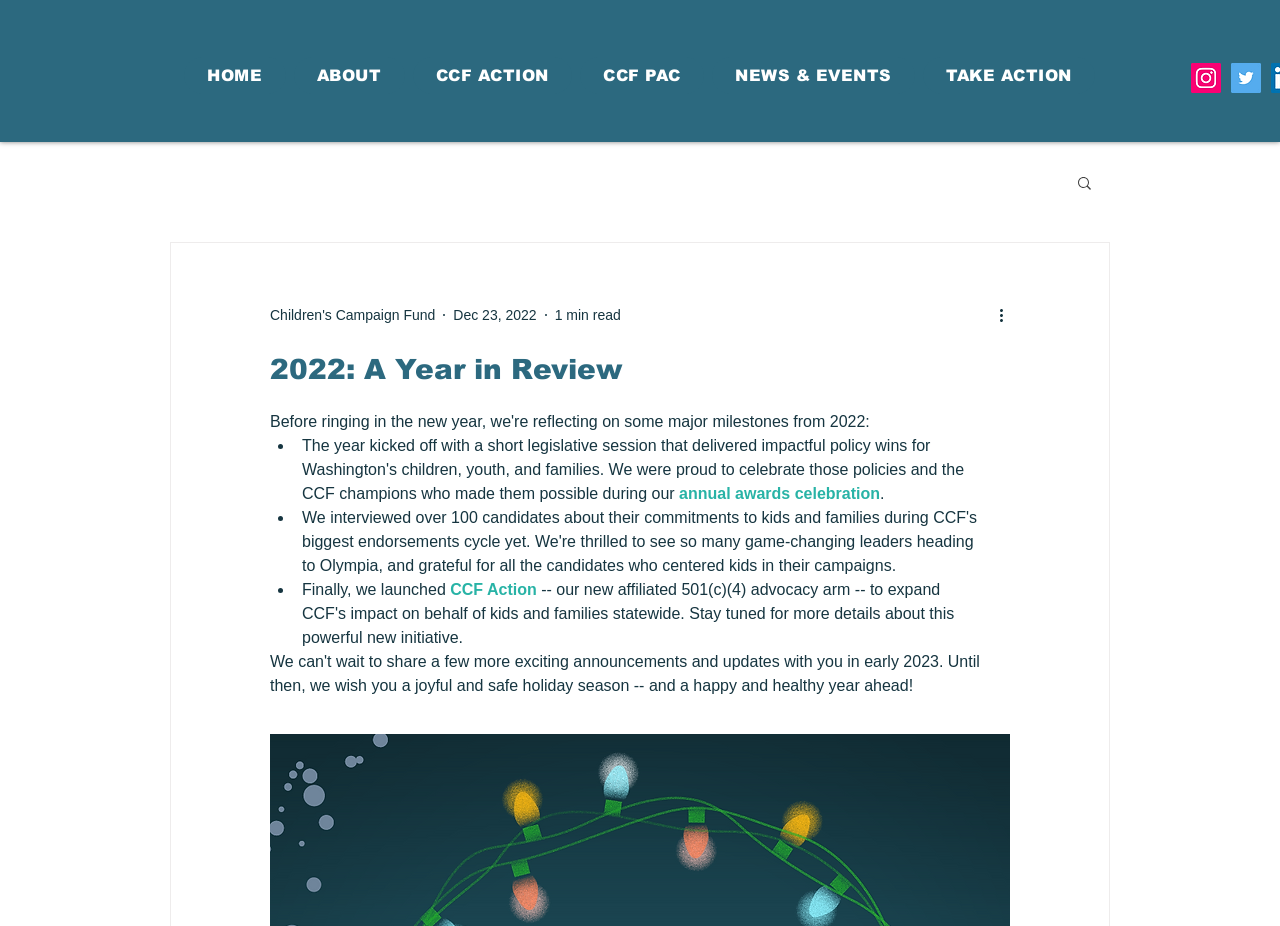What is the name of the organization?
Please use the visual content to give a single word or phrase answer.

Children's Campaign Fund